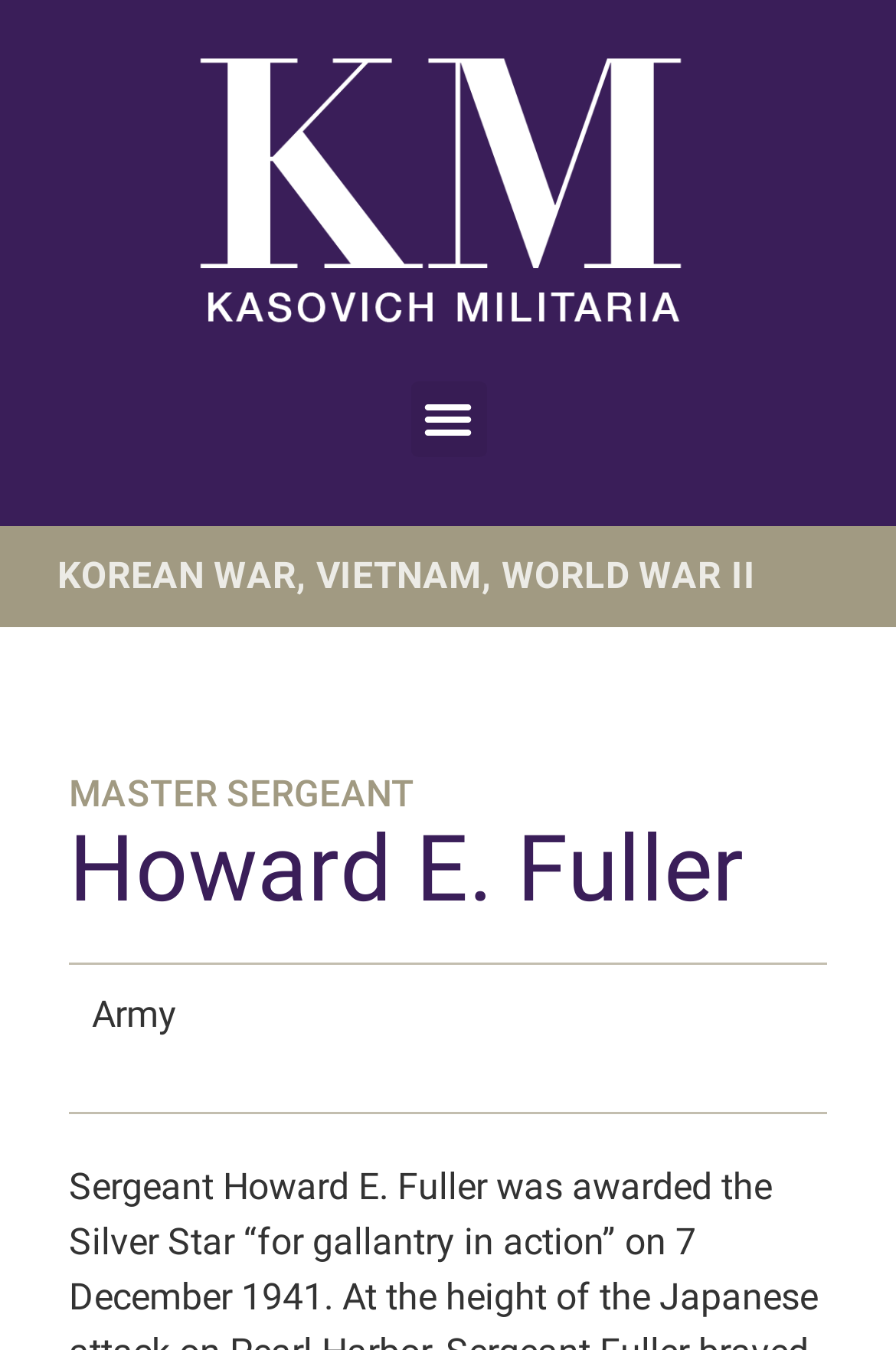Determine the bounding box coordinates of the UI element described below. Use the format (top-left x, top-left y, bottom-right x, bottom-right y) with floating point numbers between 0 and 1: Menu

[0.458, 0.282, 0.542, 0.338]